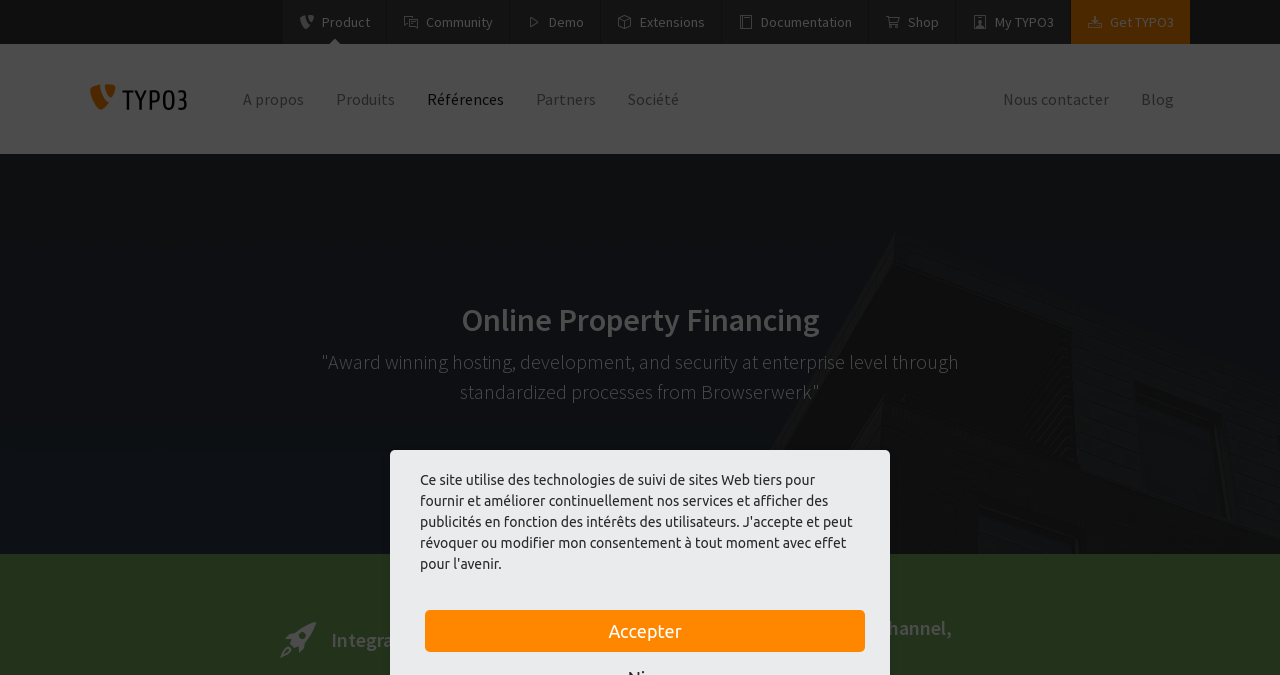Determine the bounding box coordinates of the clickable element necessary to fulfill the instruction: "Visit the TYPO3 community". Provide the coordinates as four float numbers within the 0 to 1 range, i.e., [left, top, right, bottom].

[0.302, 0.0, 0.398, 0.065]